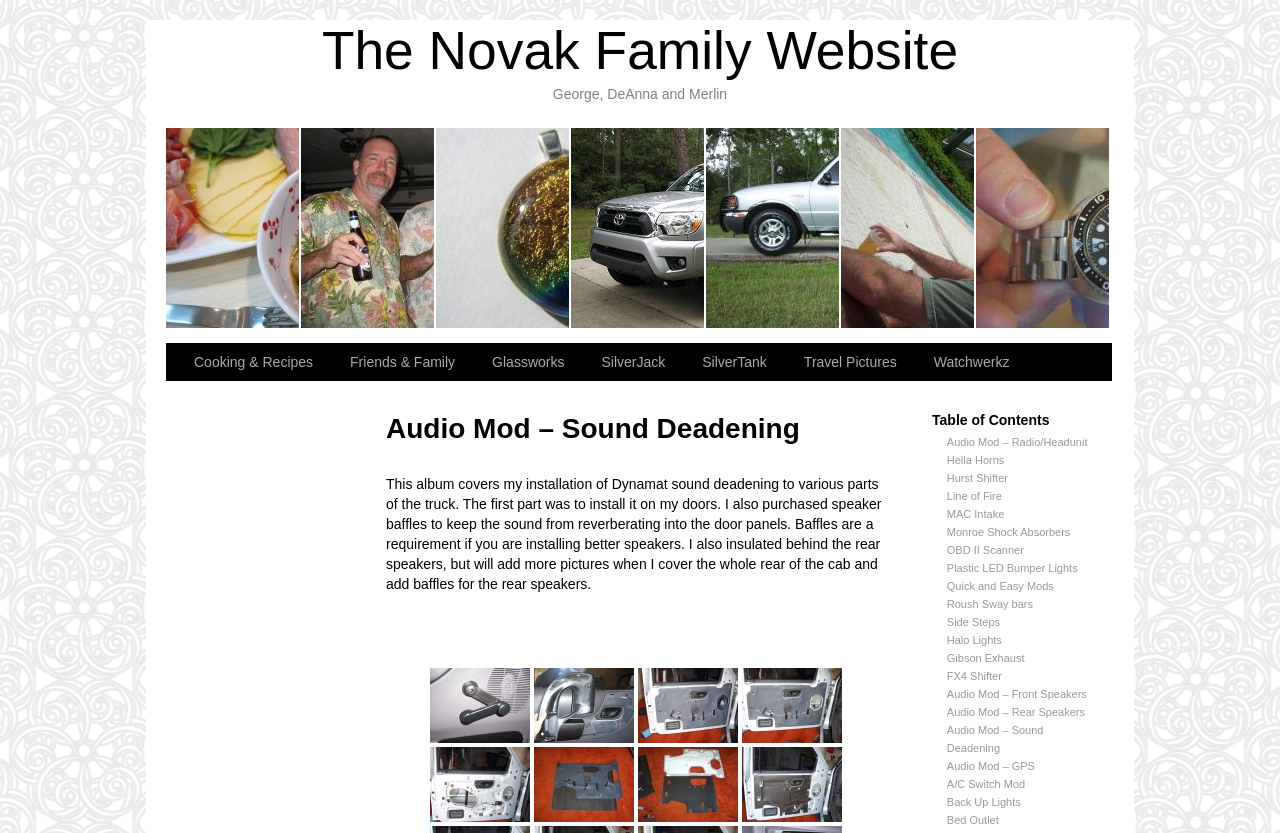Give a one-word or short phrase answer to the question: 
How many images are on the page?

10